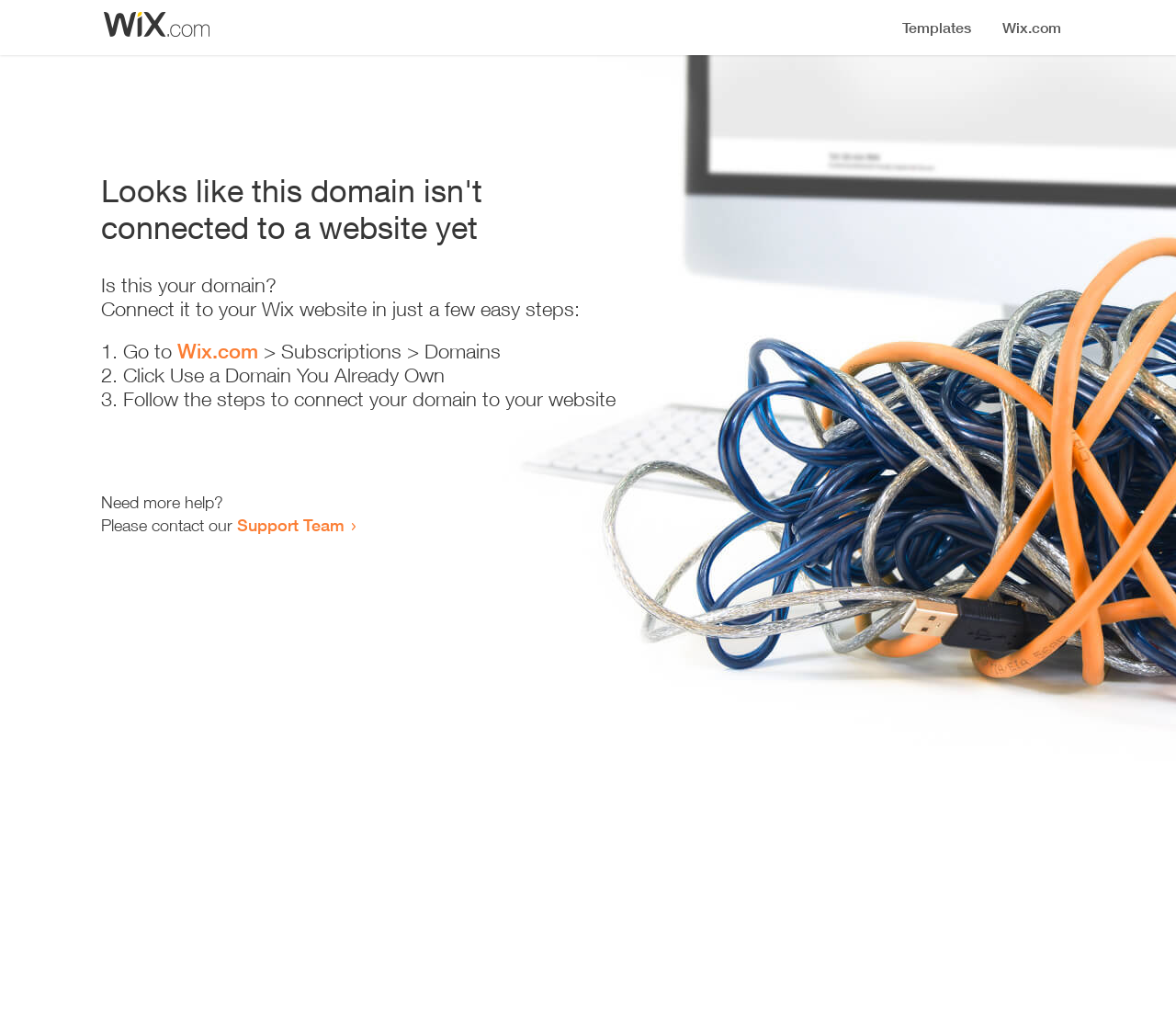Please reply to the following question with a single word or a short phrase:
What is the status of this domain?

Not connected